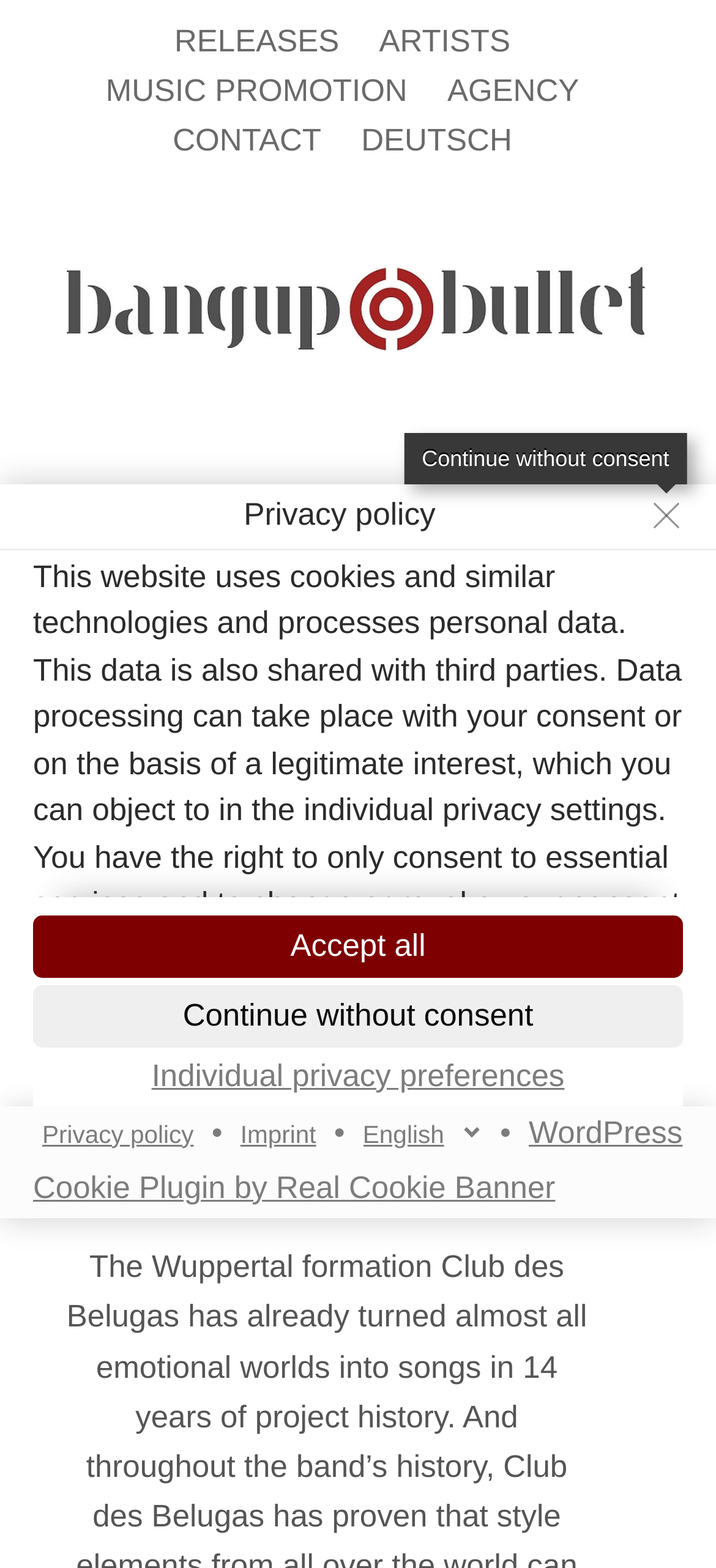Provide the bounding box coordinates of the HTML element this sentence describes: "Contact".

[0.241, 0.074, 0.449, 0.105]